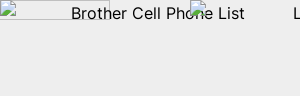Elaborate on the details you observe in the image.

The image showcases a clickable link labeled "Brother Cell Phone List." Positioned prominently on the webpage, it features an associated icon, indicating its function as a resource for obtaining contact information. This link is part of a collection of similar resources aimed at users interested in building or acquiring mobile number databases. The overall layout is clean, emphasizing the link's accessibility for users navigating the site.